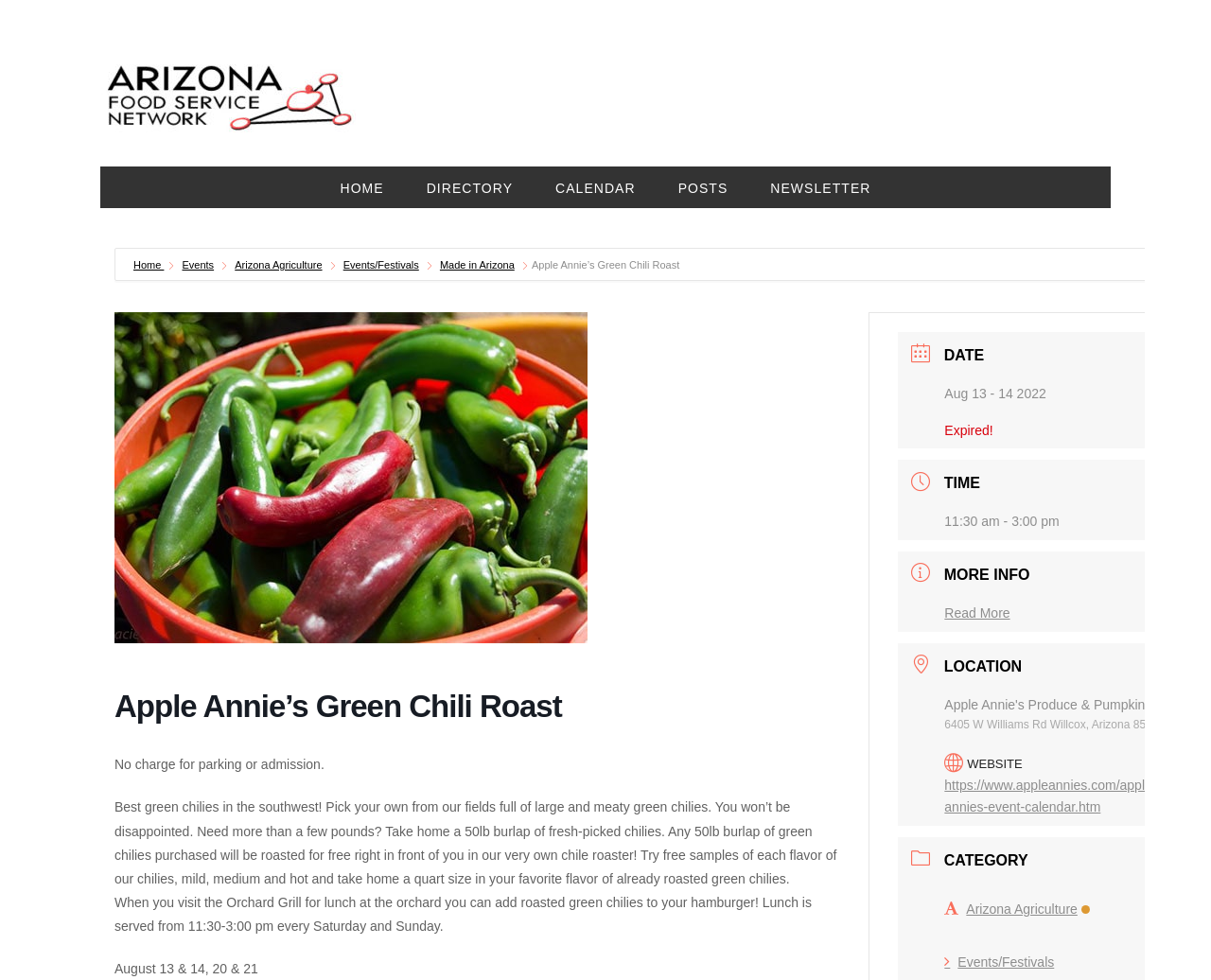What is the time of the event?
Please provide a single word or phrase answer based on the image.

11:30 am - 3:00 pm